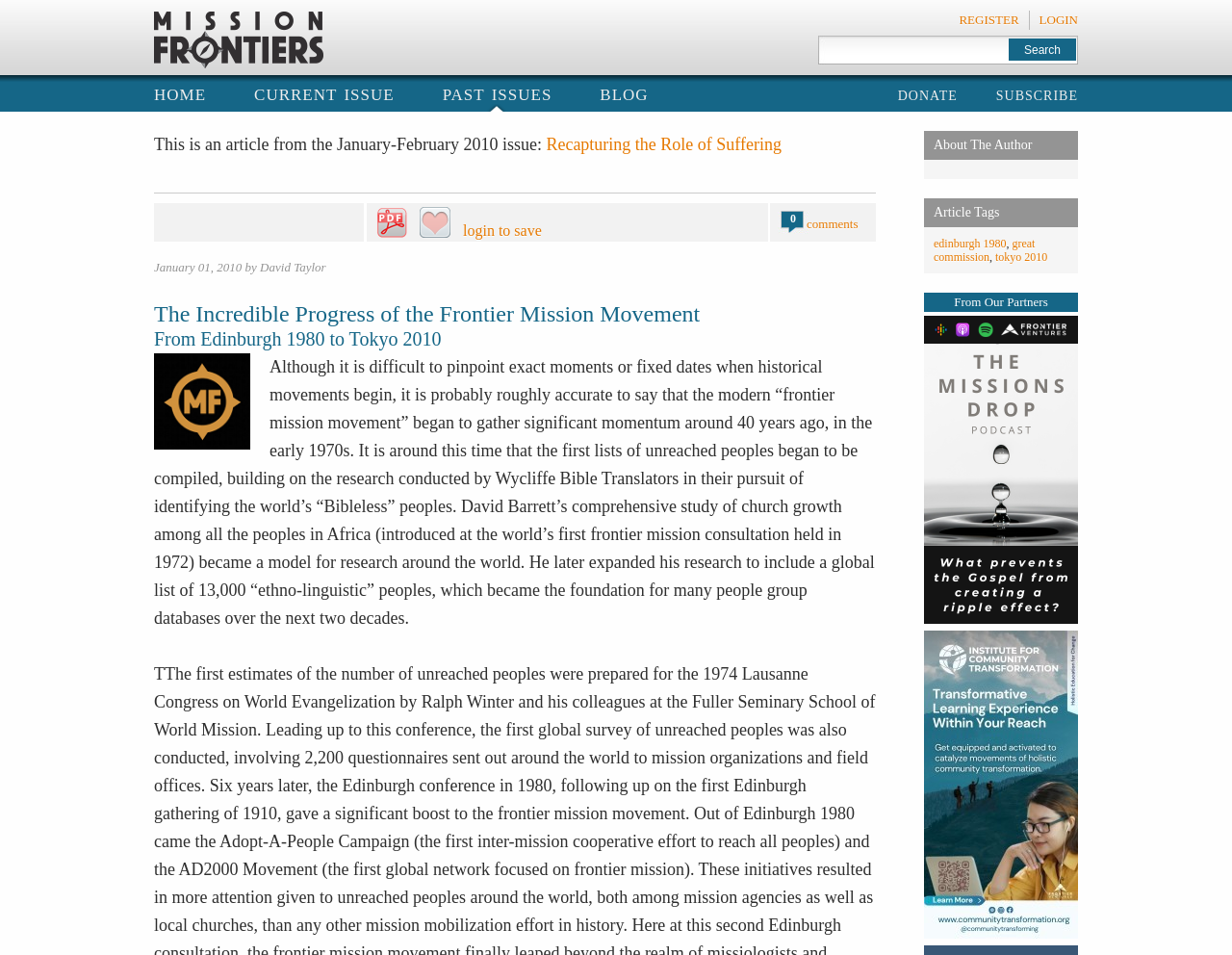Reply to the question with a single word or phrase:
What is the title of the article?

The Incredible Progress of the Frontier Mission Movement